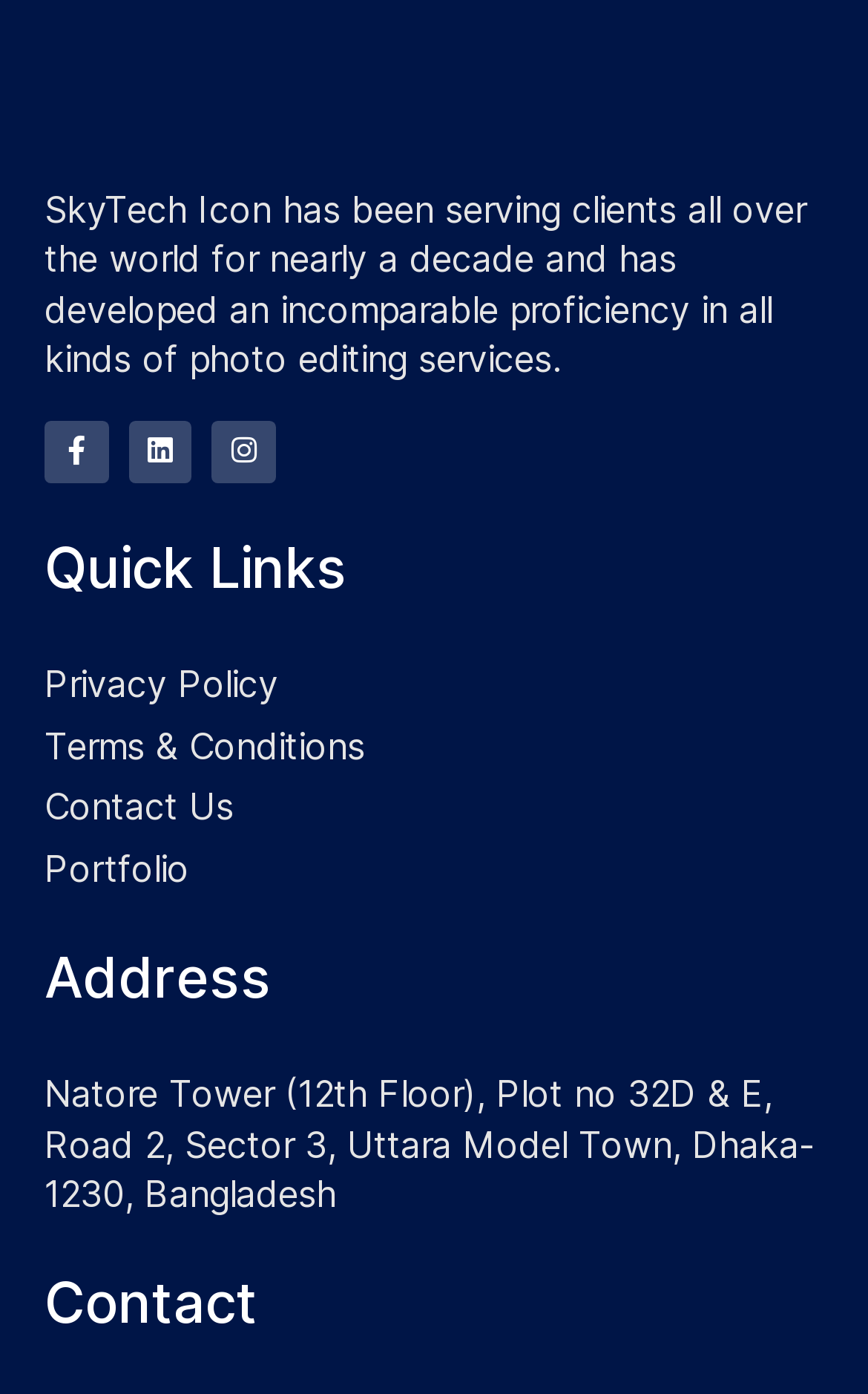Give a one-word or short phrase answer to this question: 
How many quick links are there?

4